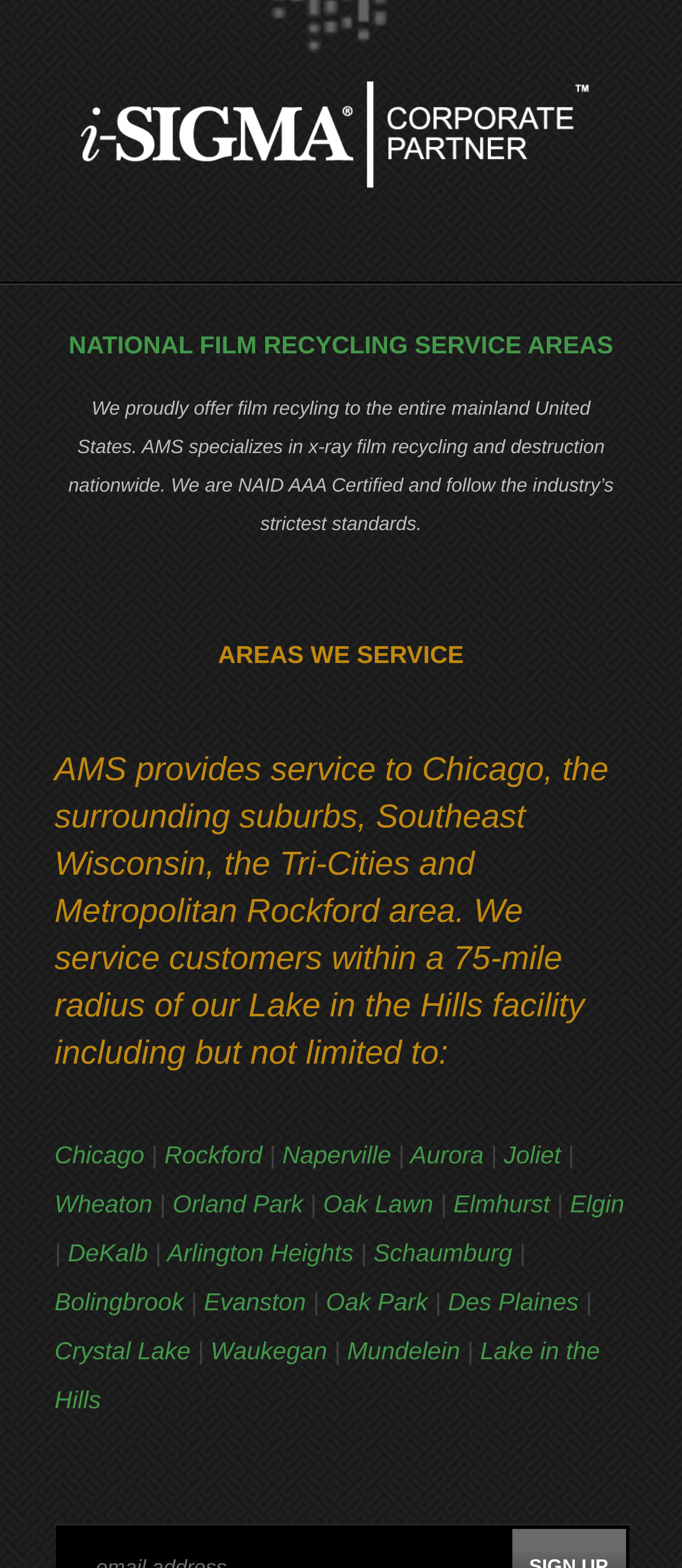Show the bounding box coordinates of the region that should be clicked to follow the instruction: "Click the NAID AAA Certified Logo."

[0.08, 0.019, 0.92, 0.037]